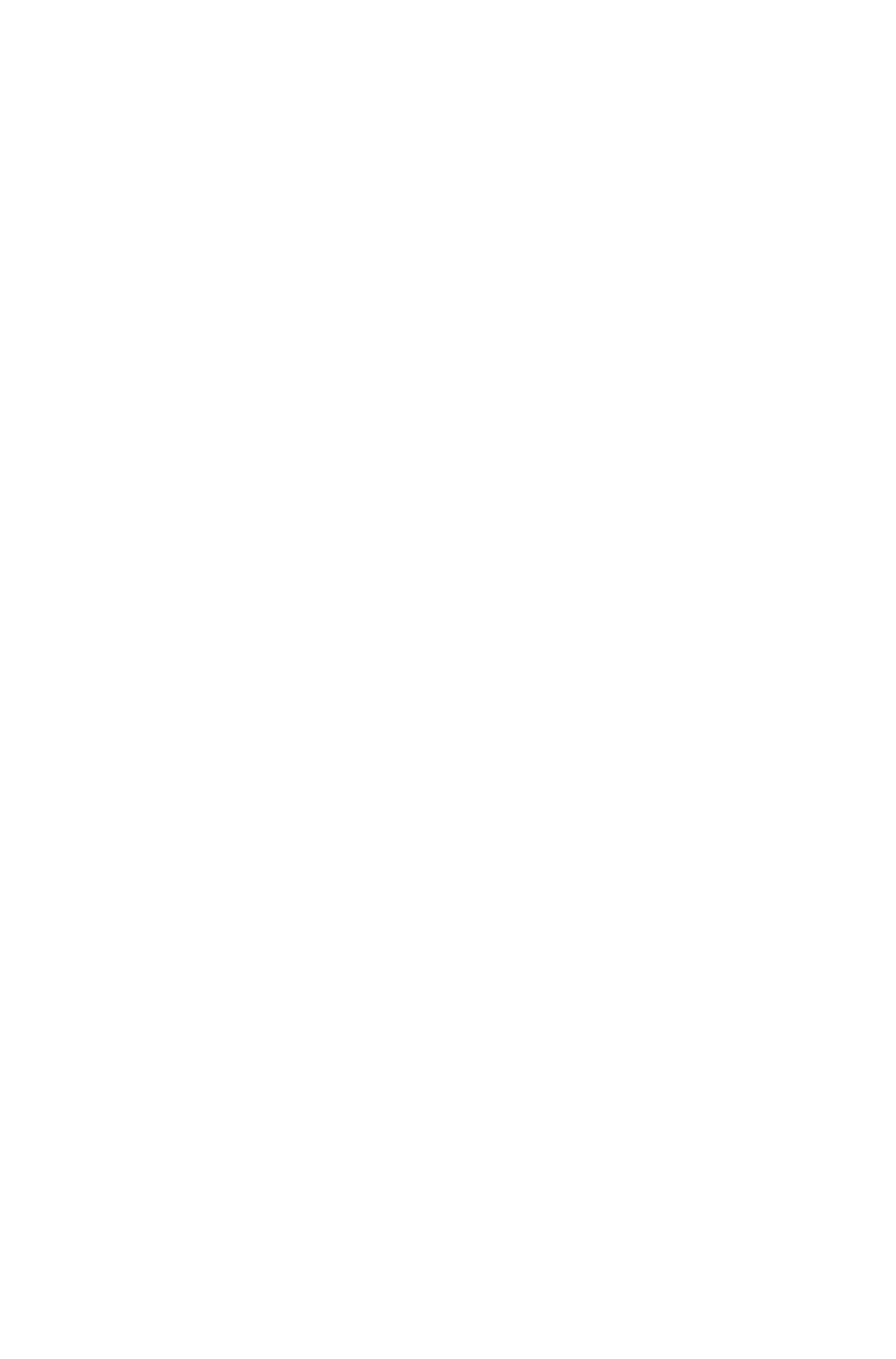What is the postal code of the German office?
Using the image as a reference, give an elaborate response to the question.

I found the postal code of the German office by looking at the middle section of the webpage, where the address of the German office is listed. The postal code is listed as part of the address, along with the city 'Dortmund'.